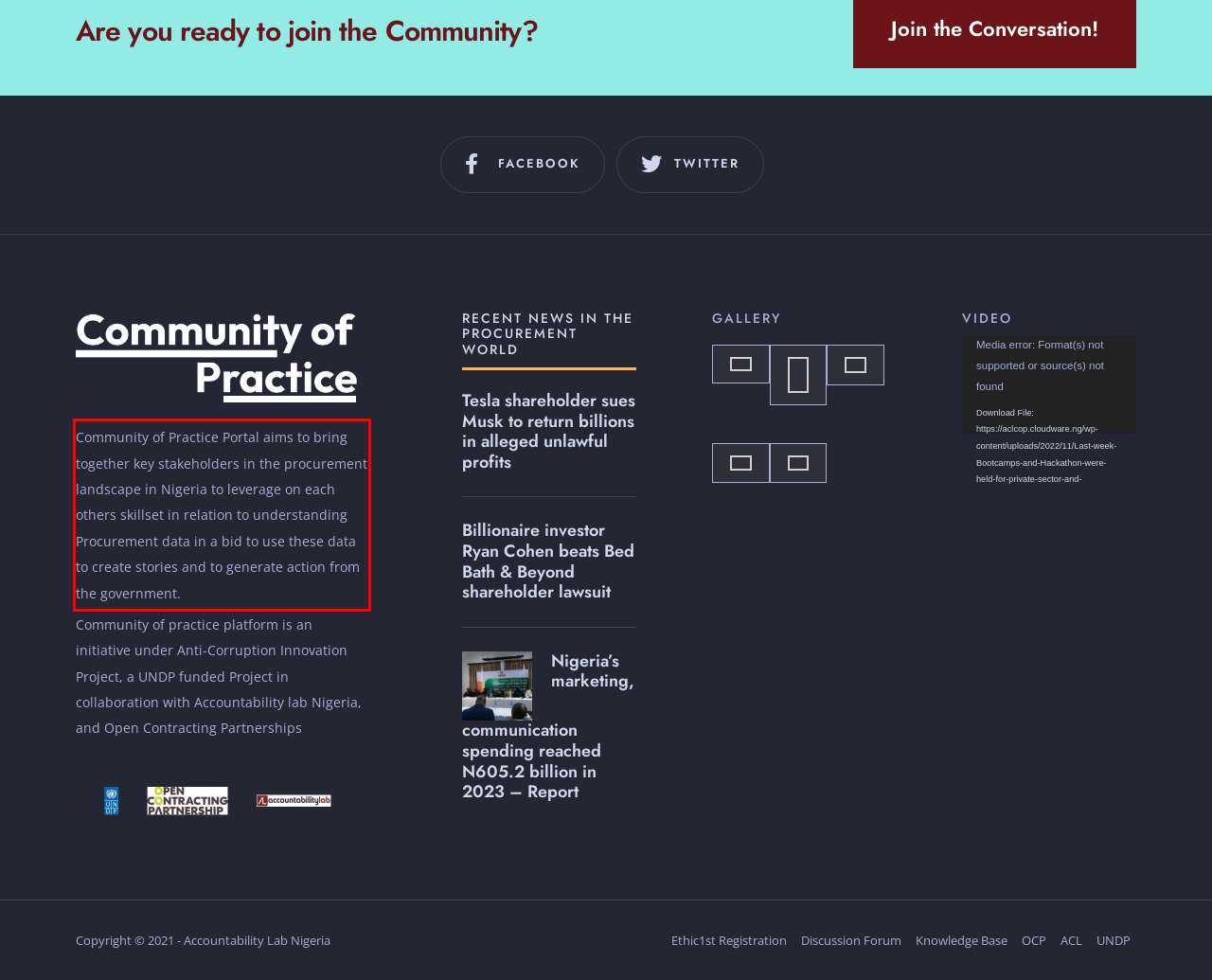You have a screenshot of a webpage with a UI element highlighted by a red bounding box. Use OCR to obtain the text within this highlighted area.

Community of Practice Portal aims to bring together key stakeholders in the procurement landscape in Nigeria to leverage on each others skillset in relation to understanding Procurement data in a bid to use these data to create stories and to generate action from the government.